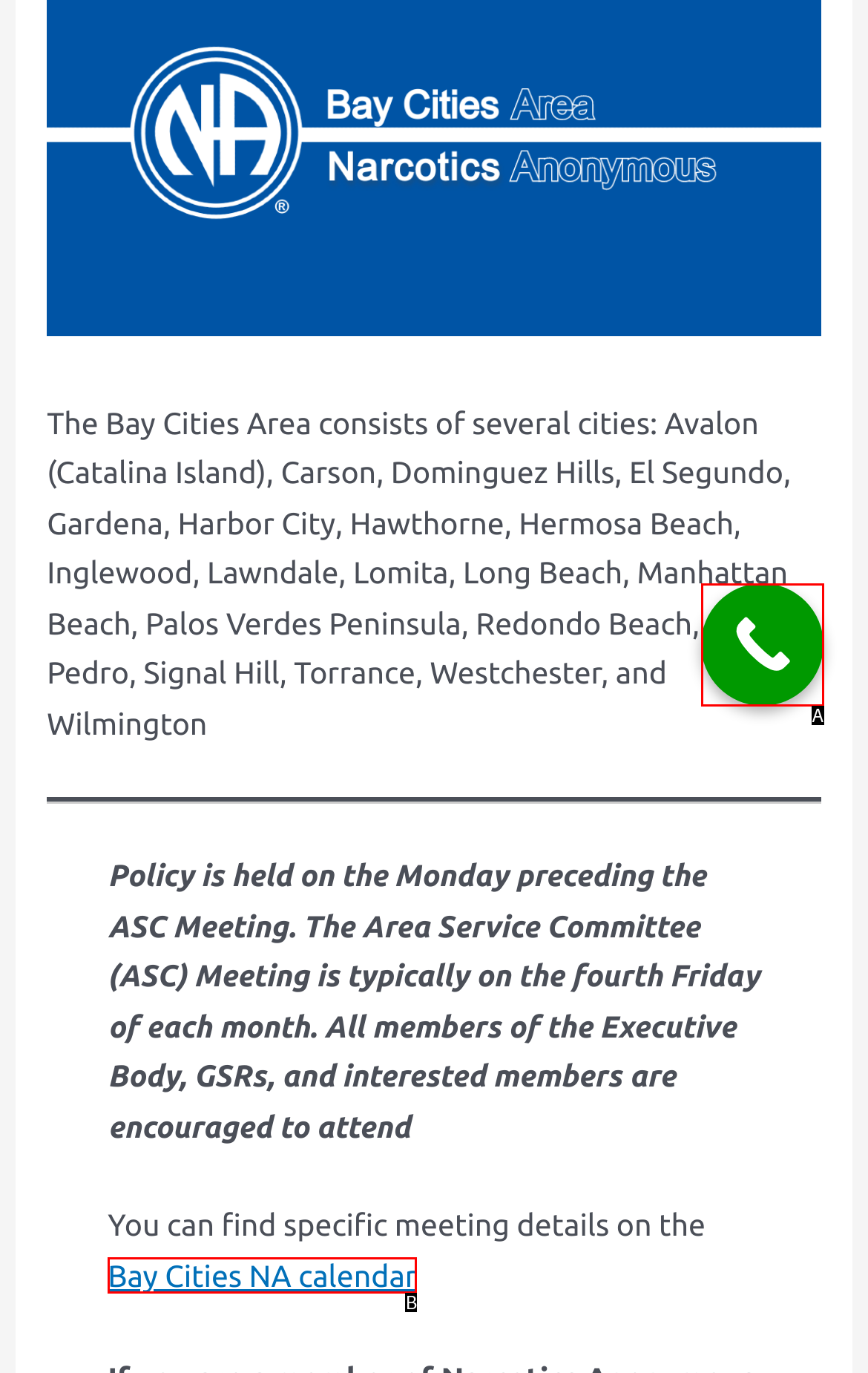Identify the letter corresponding to the UI element that matches this description: Call Now Button
Answer using only the letter from the provided options.

A